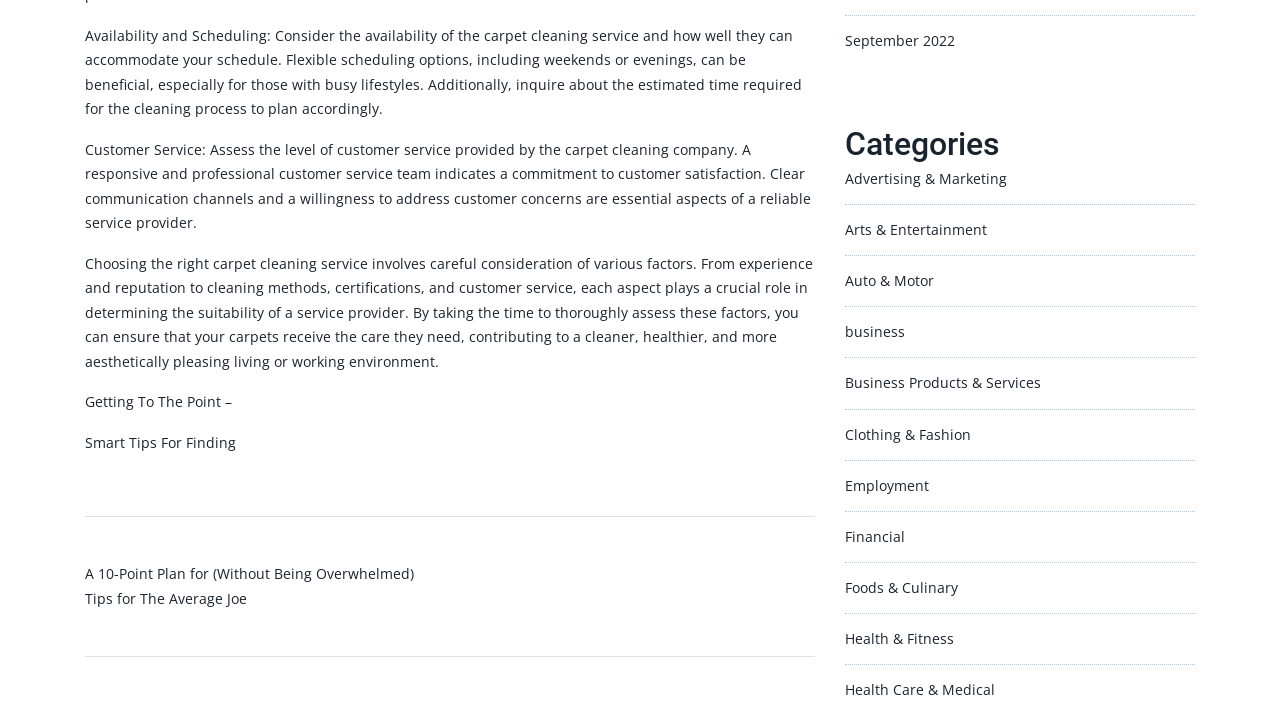What is a crucial aspect of a reliable carpet cleaning service provider?
Observe the image and answer the question with a one-word or short phrase response.

Clear communication channels